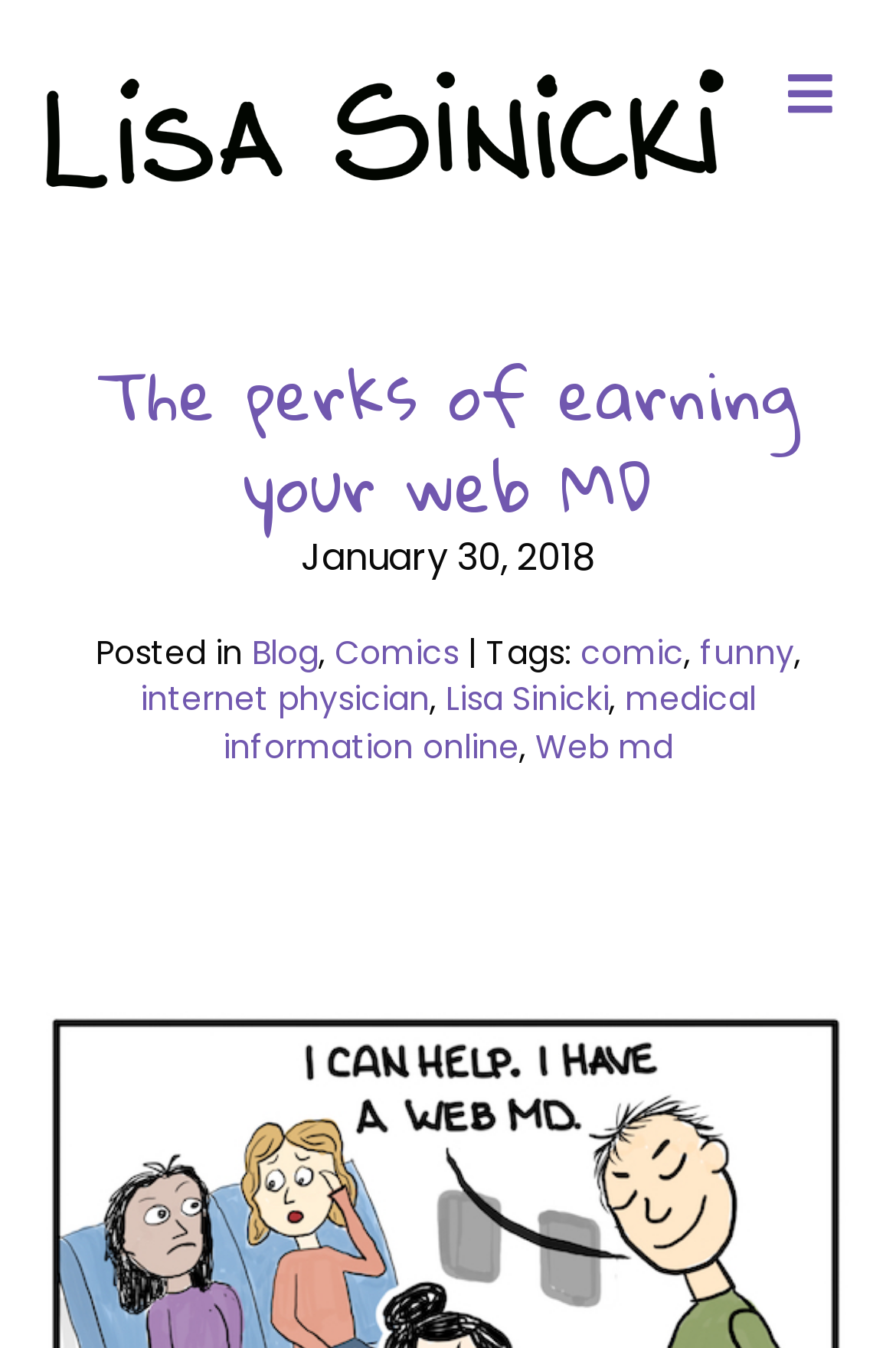Articulate a complete and detailed caption of the webpage elements.

The webpage appears to be a blog post titled "The perks of earning your web MD" by Lisa Sinicki. At the top left of the page, there is a link to the author's name, accompanied by a small image of Lisa Sinicki. To the right of this, there is a button labeled "Menu". 

Below the title, there is a heading that displays the date "January 30, 2018". Underneath this, there is a section that categorizes the post, with links to "Blog" and "Comics" and a list of tags including "comic", "funny", "internet physician", "Lisa Sinicki", and "medical information online". 

The main content of the post is not explicitly described in the accessibility tree, but based on the meta description, it seems to be a personal anecdote about the author waking up at 4am and reaching out for their mother, possibly related to the concept of earning a "web MD".